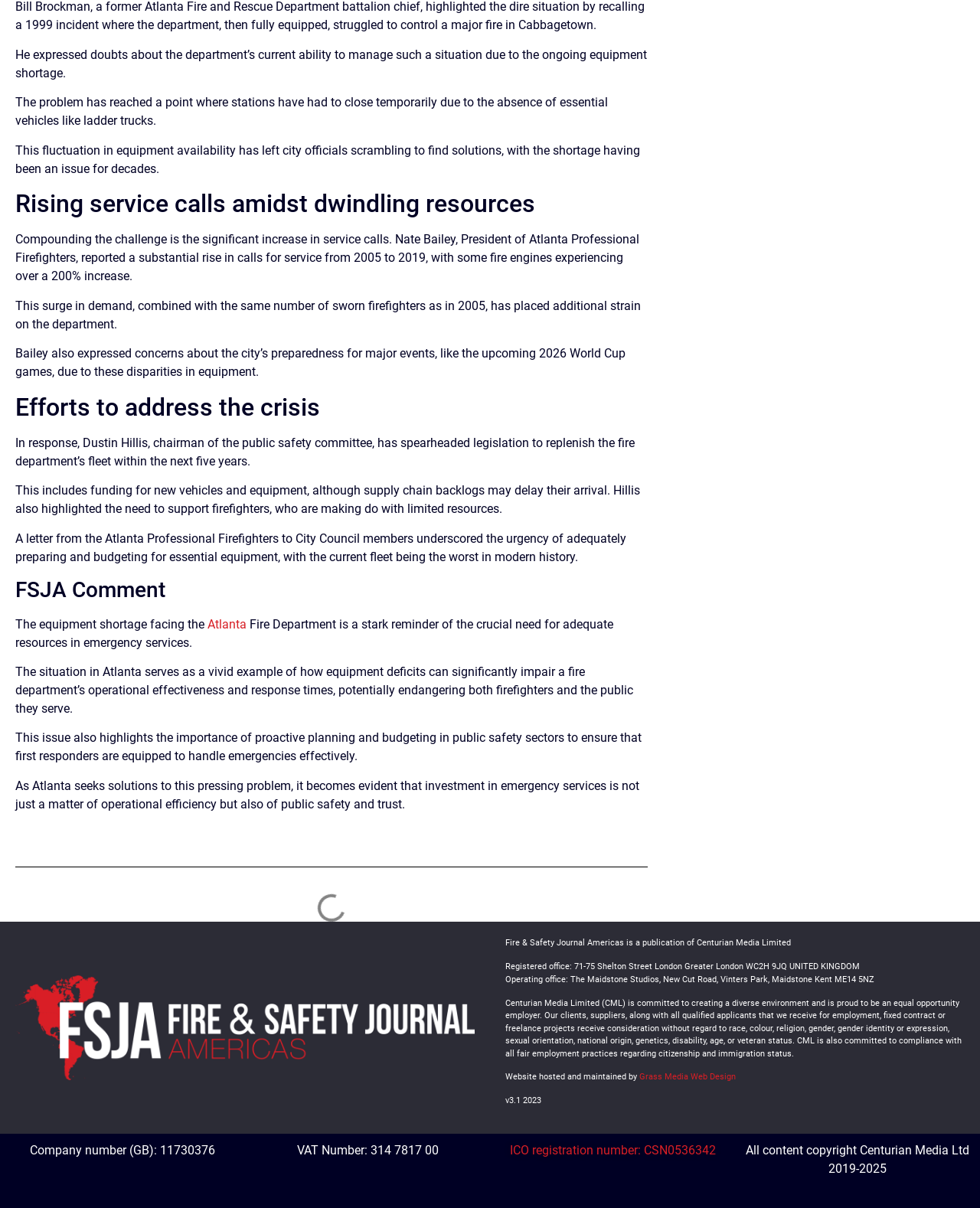What is the importance of proactive planning and budgeting in public safety sectors?
Please provide a full and detailed response to the question.

The importance of proactive planning and budgeting in public safety sectors is to ensure that first responders are equipped to handle emergencies effectively, which is crucial for public safety and trust, as highlighted in the article.